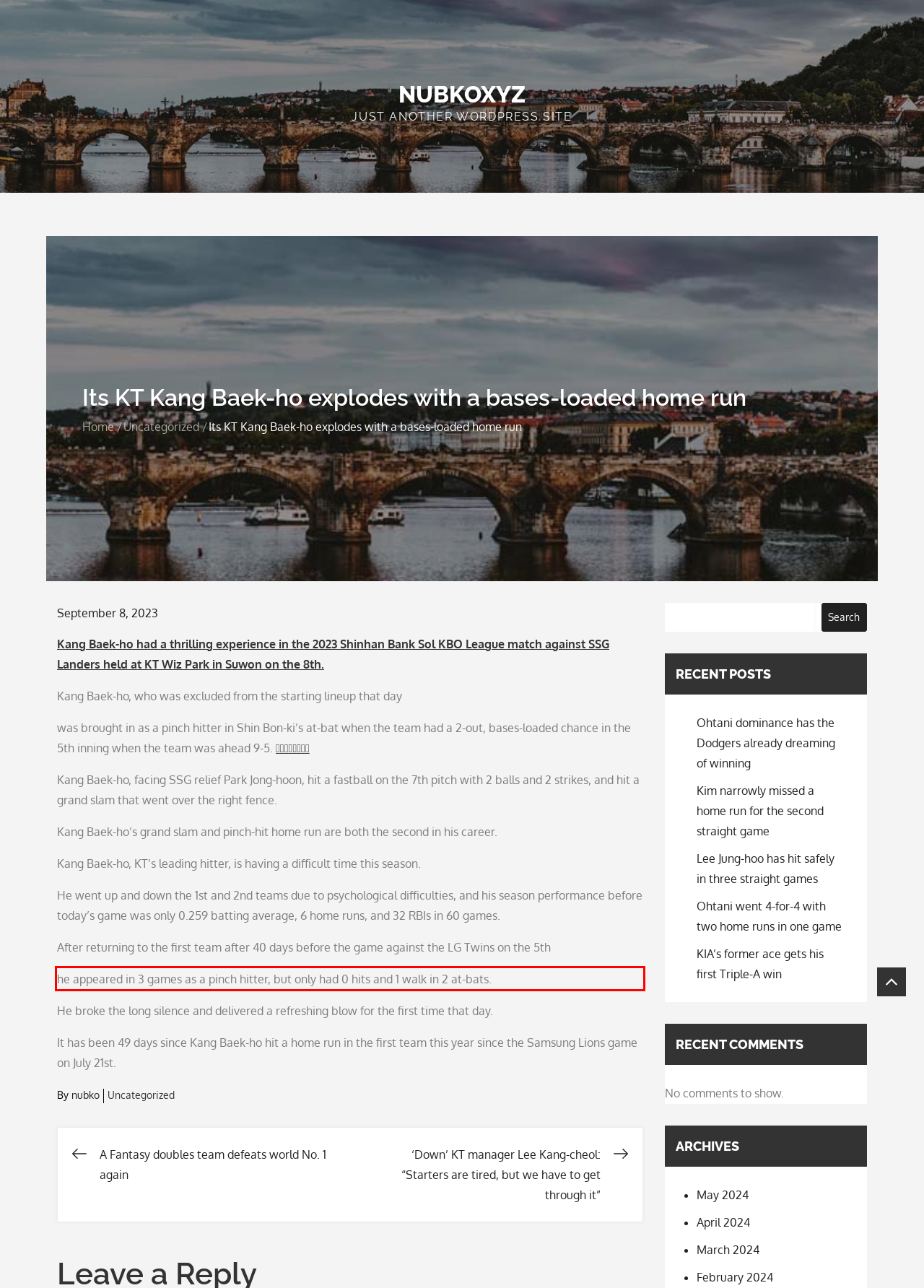Review the screenshot of the webpage and recognize the text inside the red rectangle bounding box. Provide the extracted text content.

he appeared in 3 games as a pinch hitter, but only had 0 hits and 1 walk in 2 at-bats.